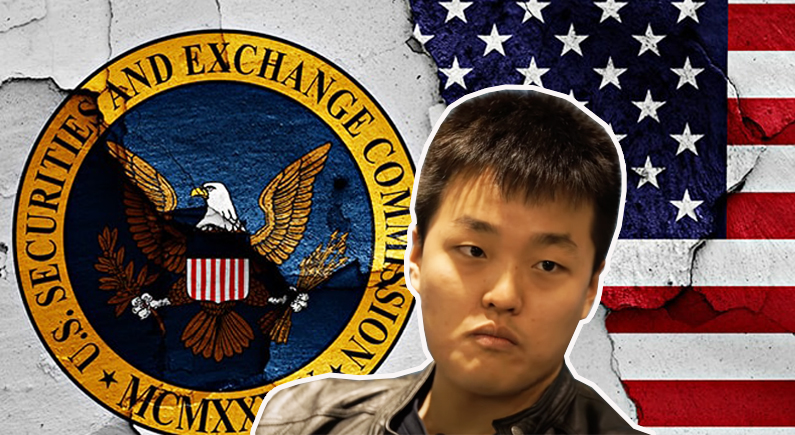What is the jurisdiction of the law enforcement agency involved?
Using the screenshot, give a one-word or short phrase answer.

U.S.